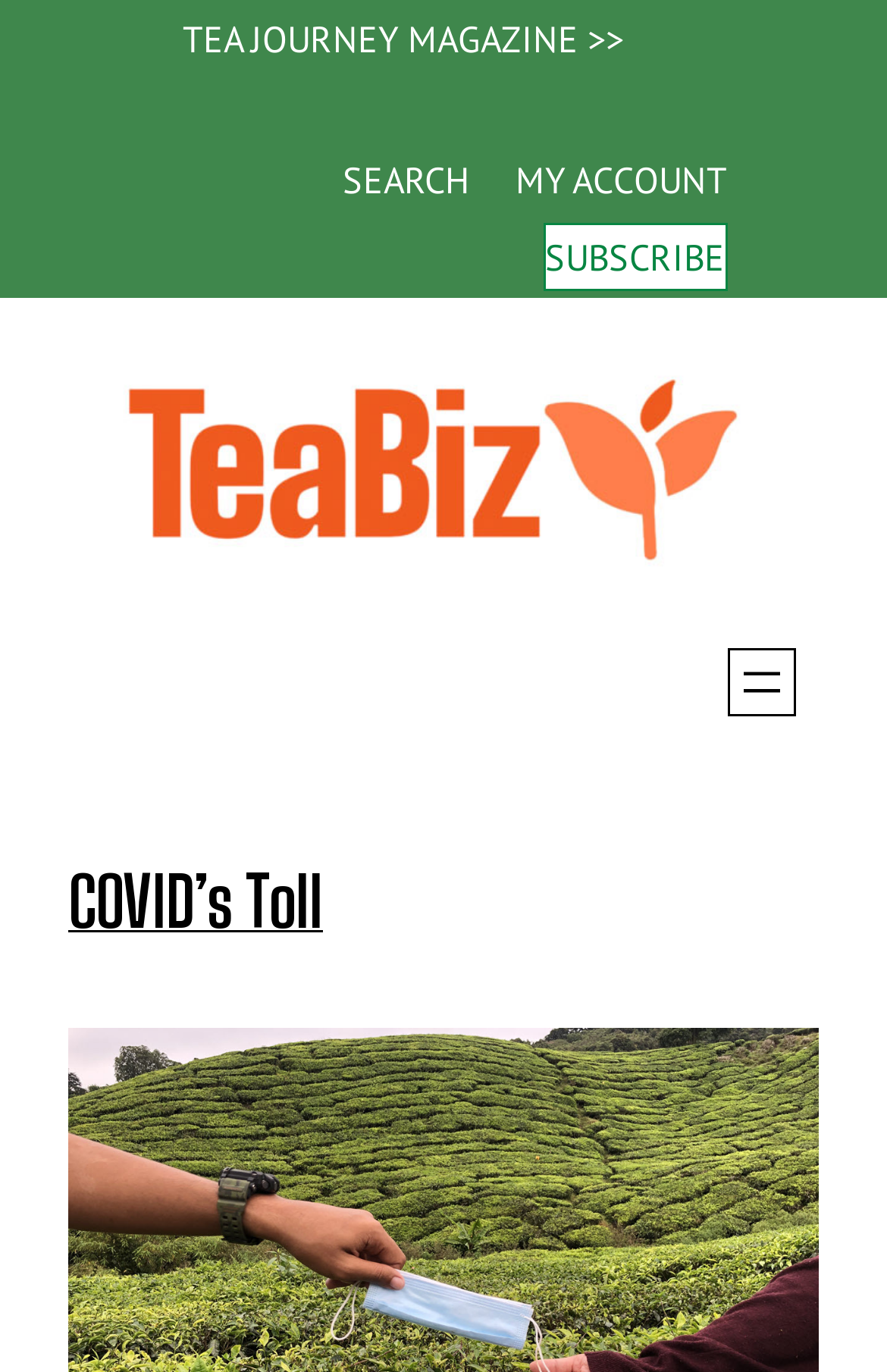Please give a succinct answer to the question in one word or phrase:
What is the name of the magazine?

Tea Journey Magazine